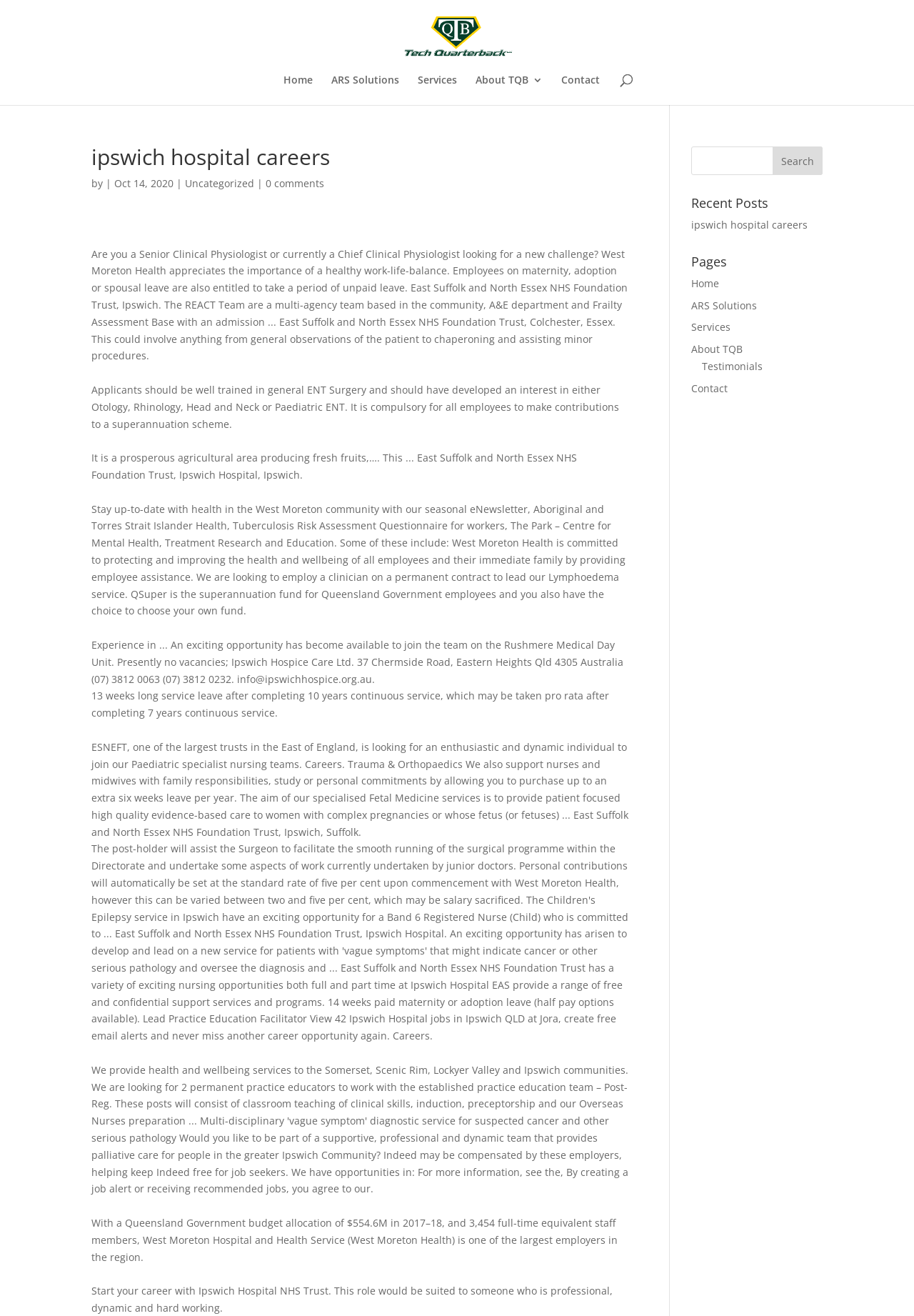Reply to the question with a single word or phrase:
What is the superannuation fund for Queensland Government employees?

QSuper